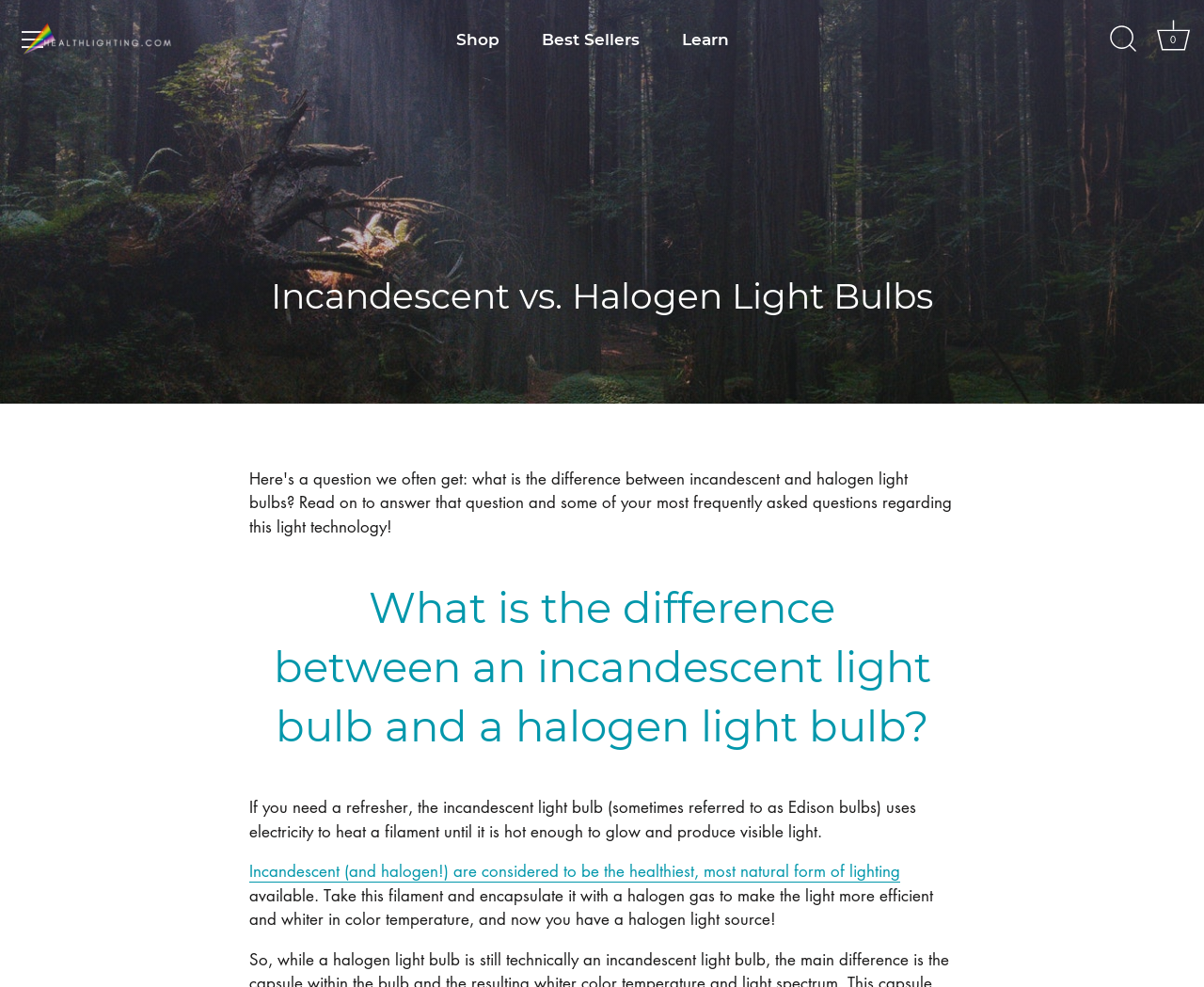What is the primary navigation section of the webpage?
Please interpret the details in the image and answer the question thoroughly.

The primary navigation section of the webpage is indicated by the element 'Primary navigation' with bounding box coordinates [0.339, 0.021, 0.645, 0.059], which contains links such as 'Shop', 'Best Sellers', and 'Learn'.